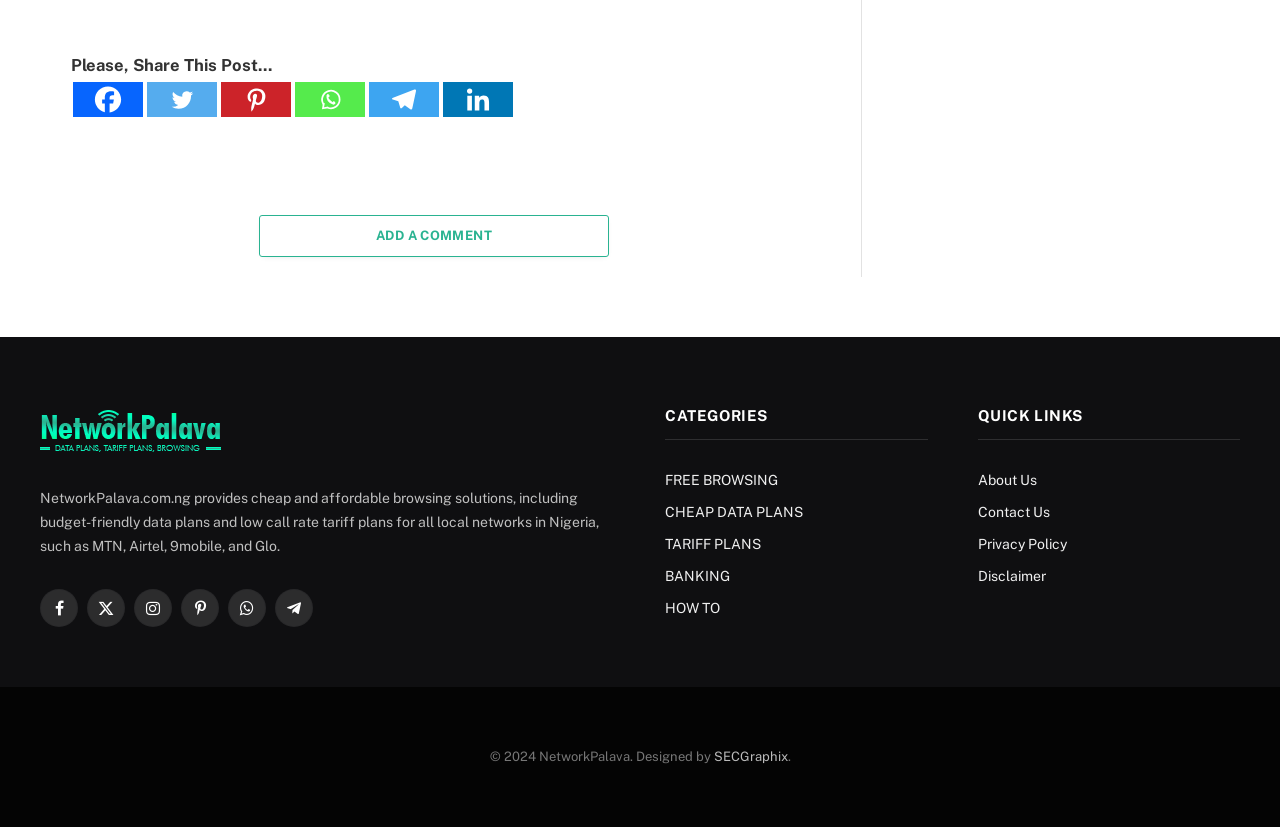Identify the bounding box coordinates for the UI element described as: "SECGraphix".

[0.557, 0.896, 0.615, 0.914]